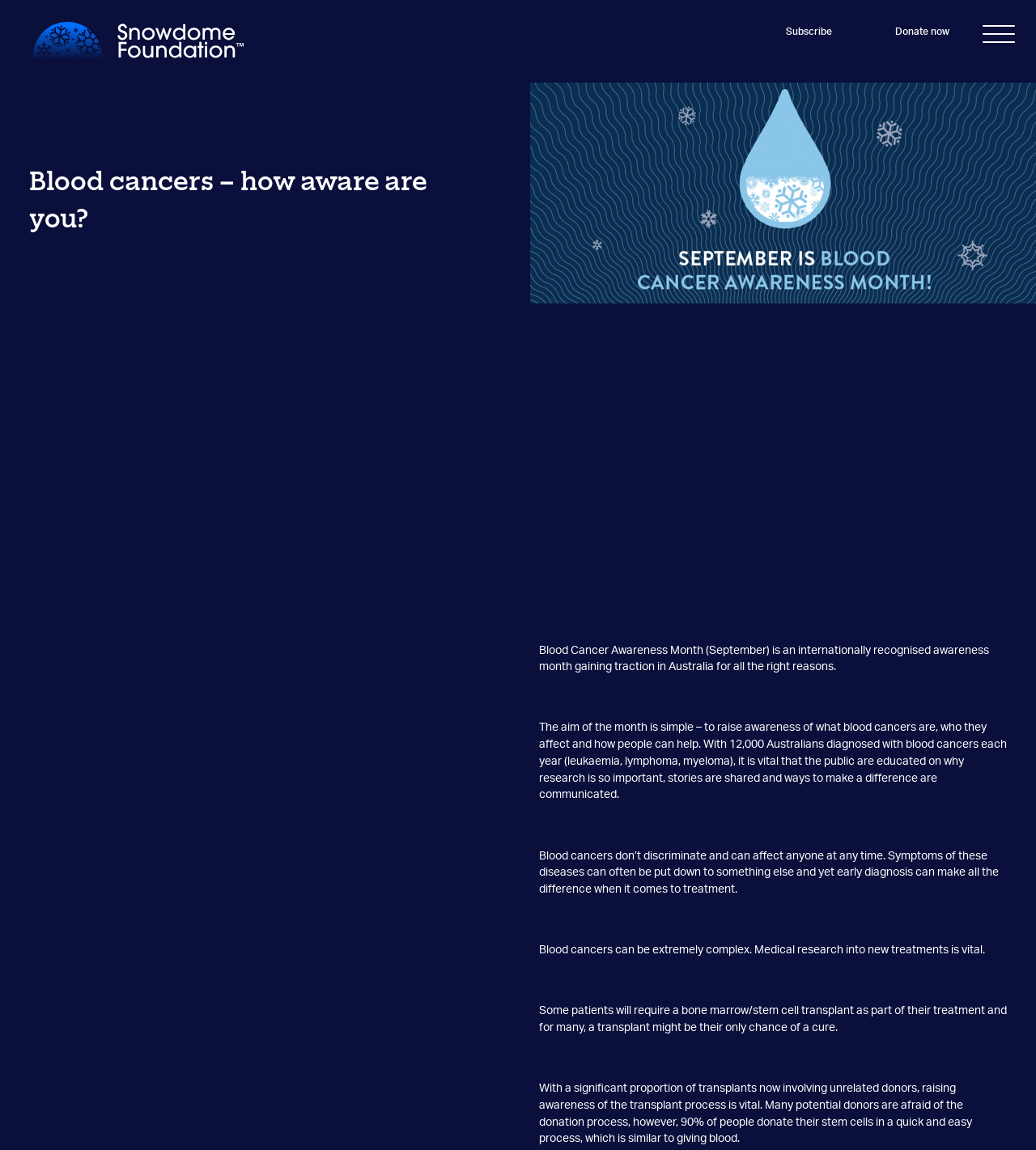Using the element description: "Donate now", determine the bounding box coordinates. The coordinates should be in the format [left, top, right, bottom], with values between 0 and 1.

[0.853, 0.019, 0.928, 0.044]